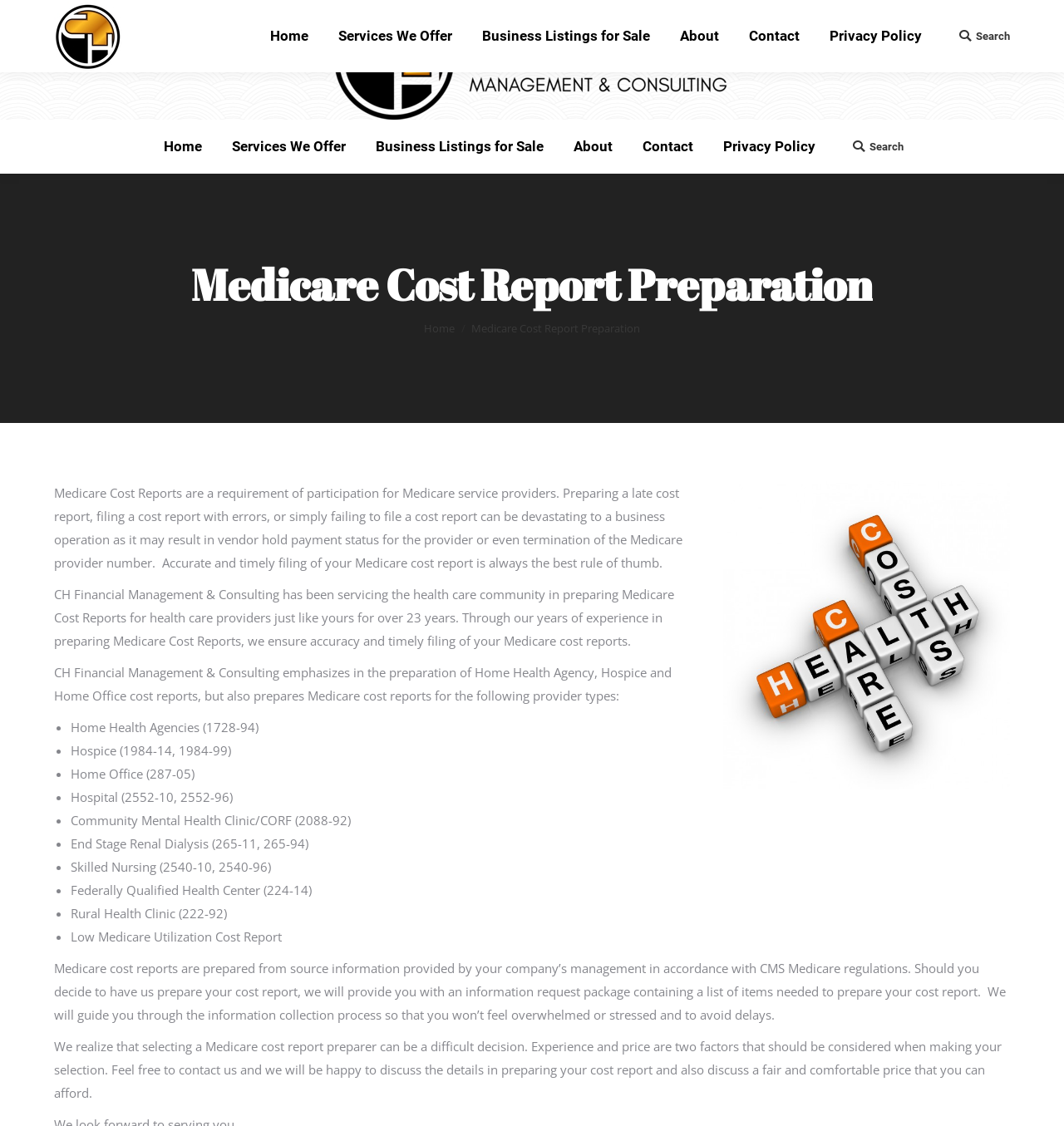Please identify the bounding box coordinates of the element's region that should be clicked to execute the following instruction: "Go to Home page". The bounding box coordinates must be four float numbers between 0 and 1, i.e., [left, top, right, bottom].

[0.151, 0.12, 0.193, 0.141]